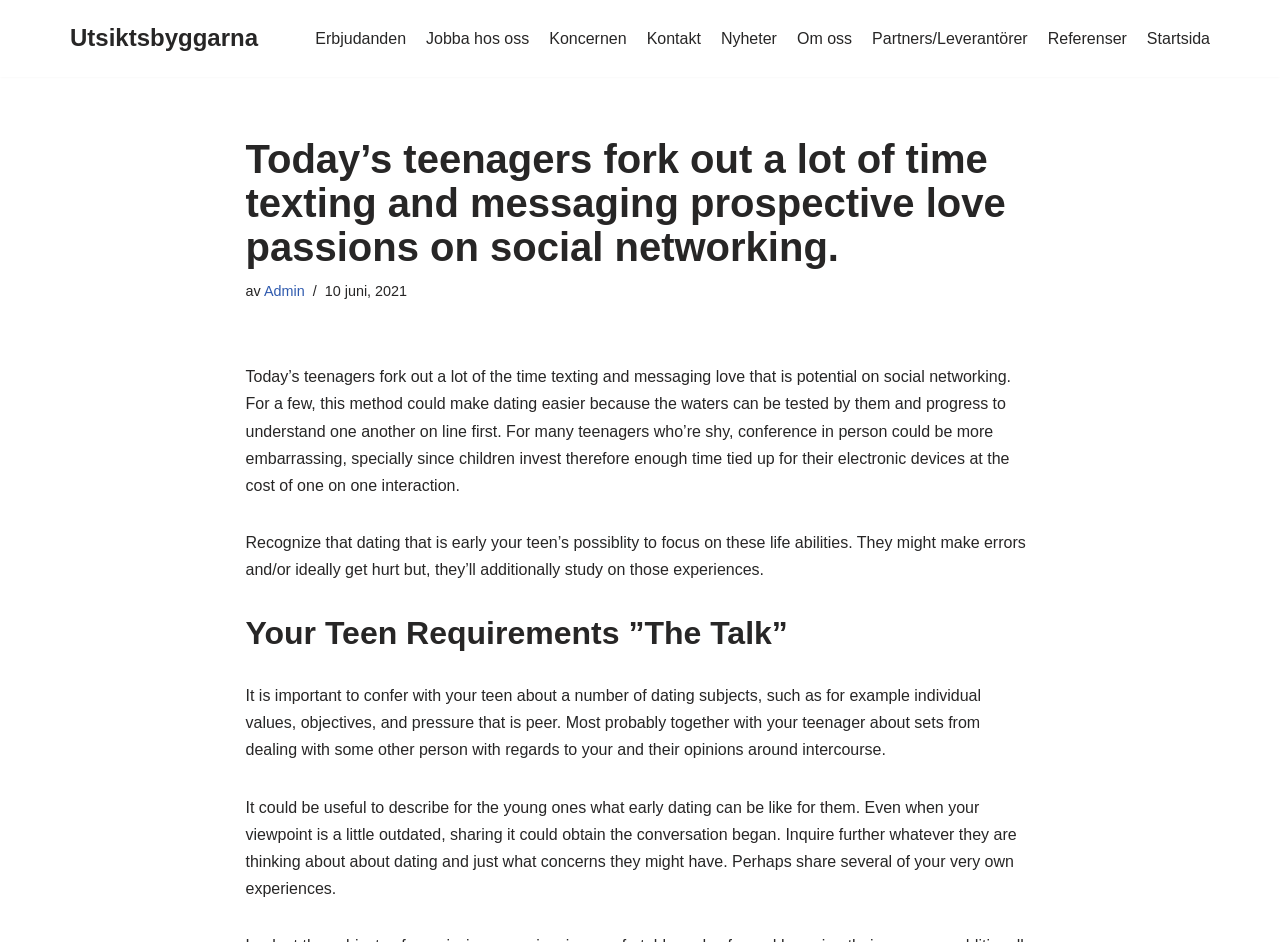Pinpoint the bounding box coordinates of the clickable area needed to execute the instruction: "Visit the 'Erbjudanden' page". The coordinates should be specified as four float numbers between 0 and 1, i.e., [left, top, right, bottom].

[0.246, 0.027, 0.317, 0.054]